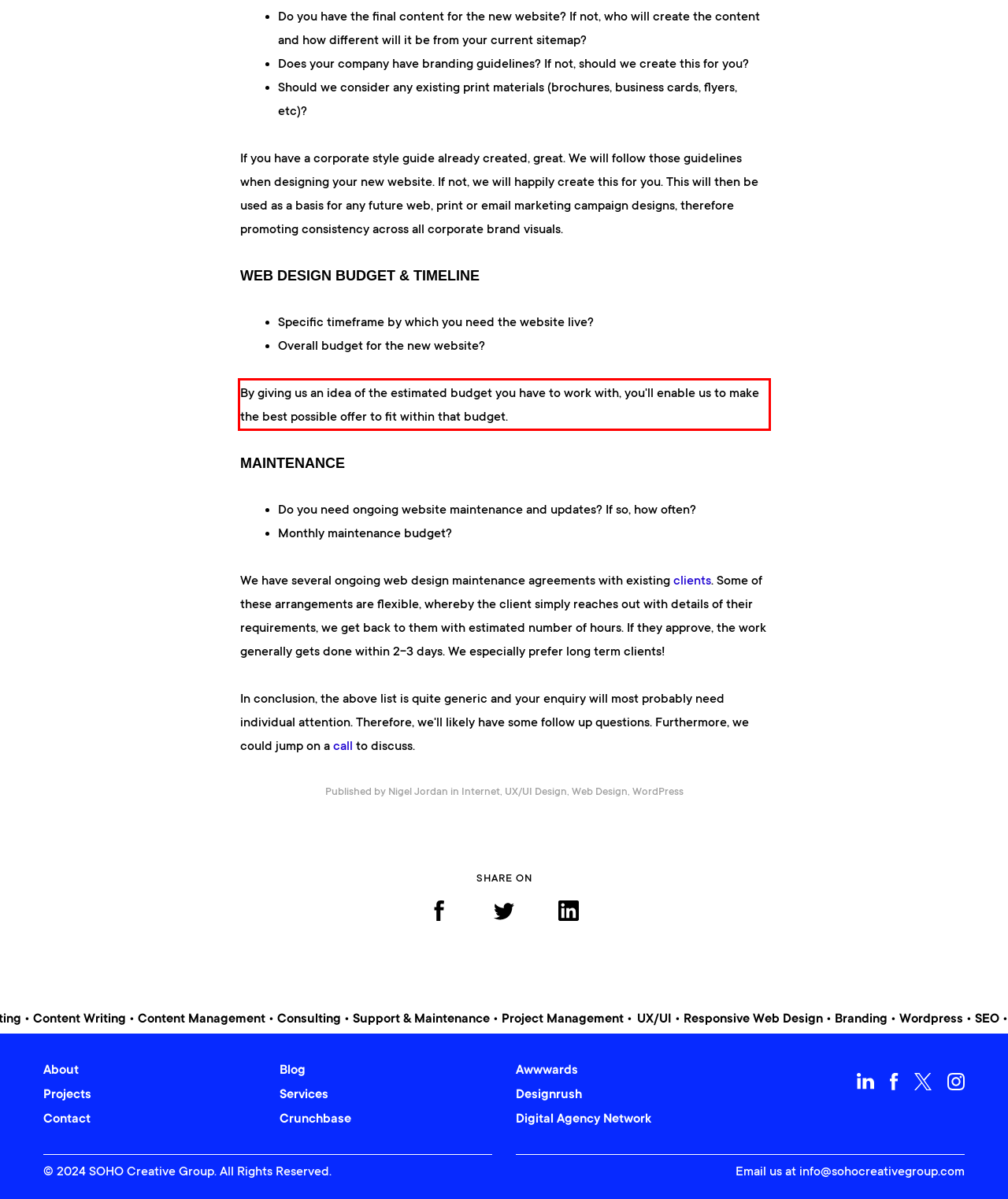You have a screenshot of a webpage, and there is a red bounding box around a UI element. Utilize OCR to extract the text within this red bounding box.

By giving us an idea of the estimated budget you have to work with, you'll enable us to make the best possible offer to fit within that budget.